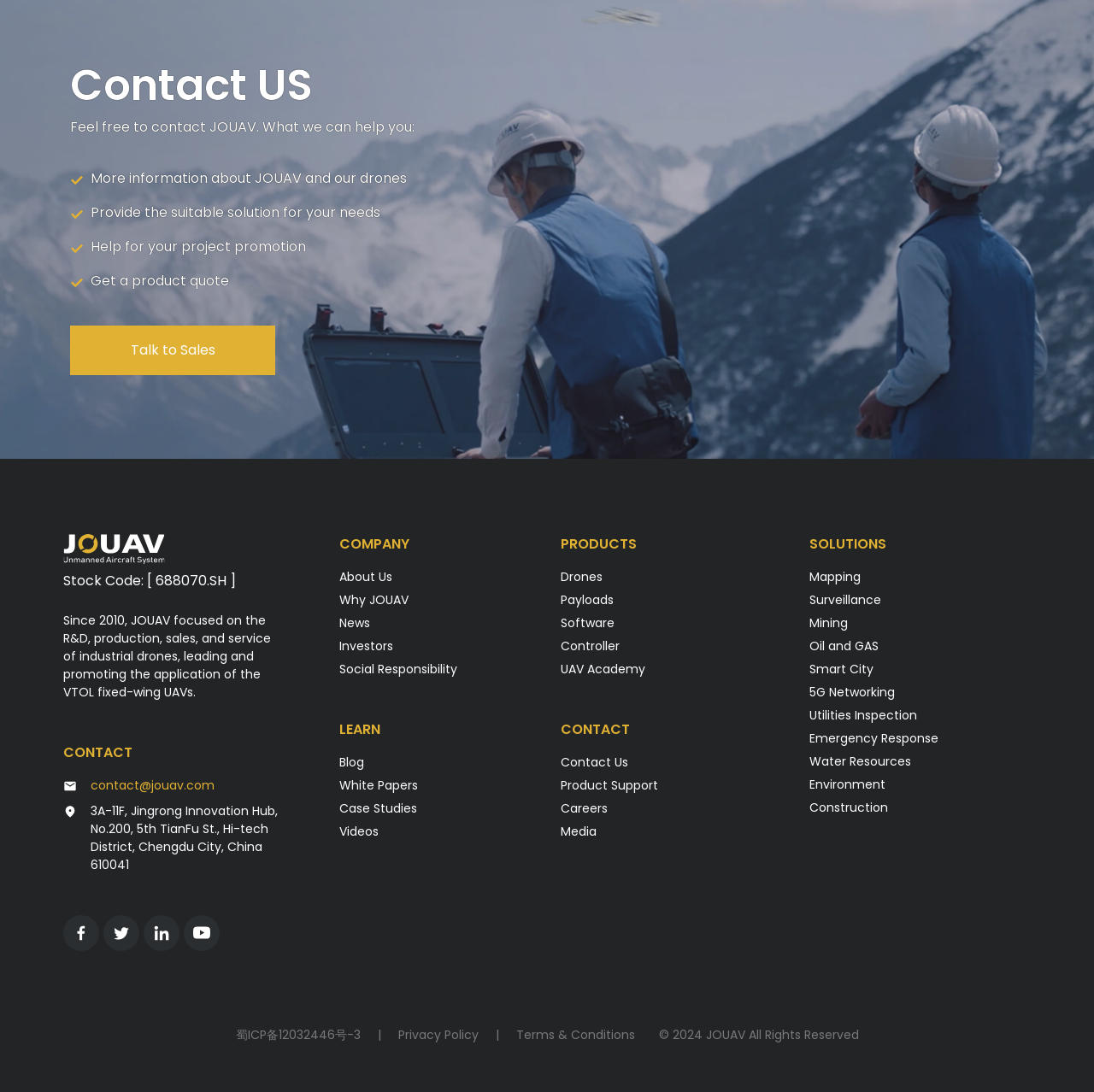Respond to the question below with a single word or phrase: What is the email address for contact?

contact@jouav.com